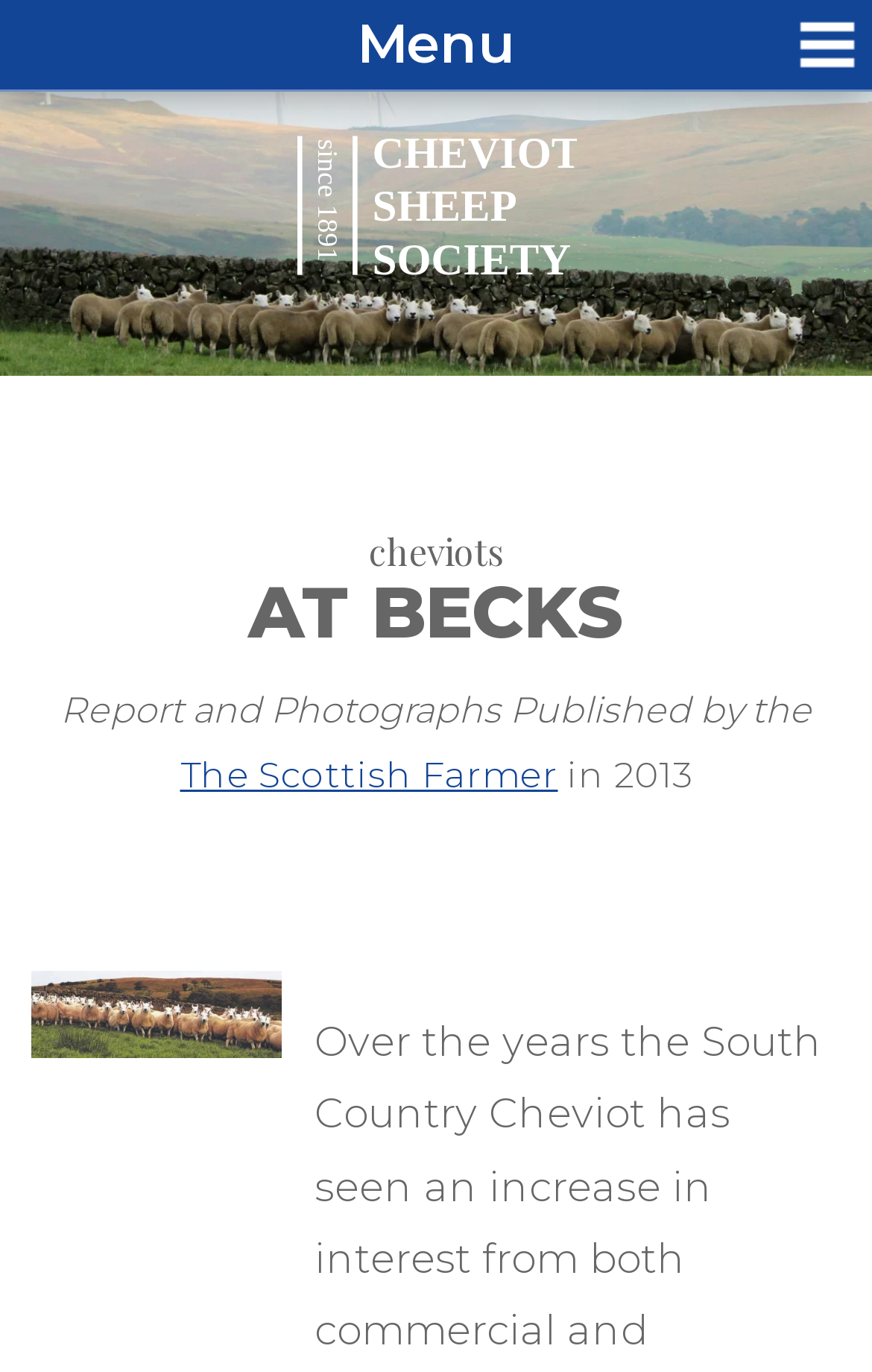Can you look at the image and give a comprehensive answer to the question:
Is the image 'Cheviot Sheep Society' above or below the heading 'cheviots AT BECKS'?

The image 'Cheviot Sheep Society' has a bounding box coordinate of [0.34, 0.096, 0.66, 0.215], and the heading 'cheviots AT BECKS' has a bounding box coordinate of [0.037, 0.368, 0.963, 0.472]. Since the y1 value of the heading is greater than the y1 value of the image, the image is below the heading.